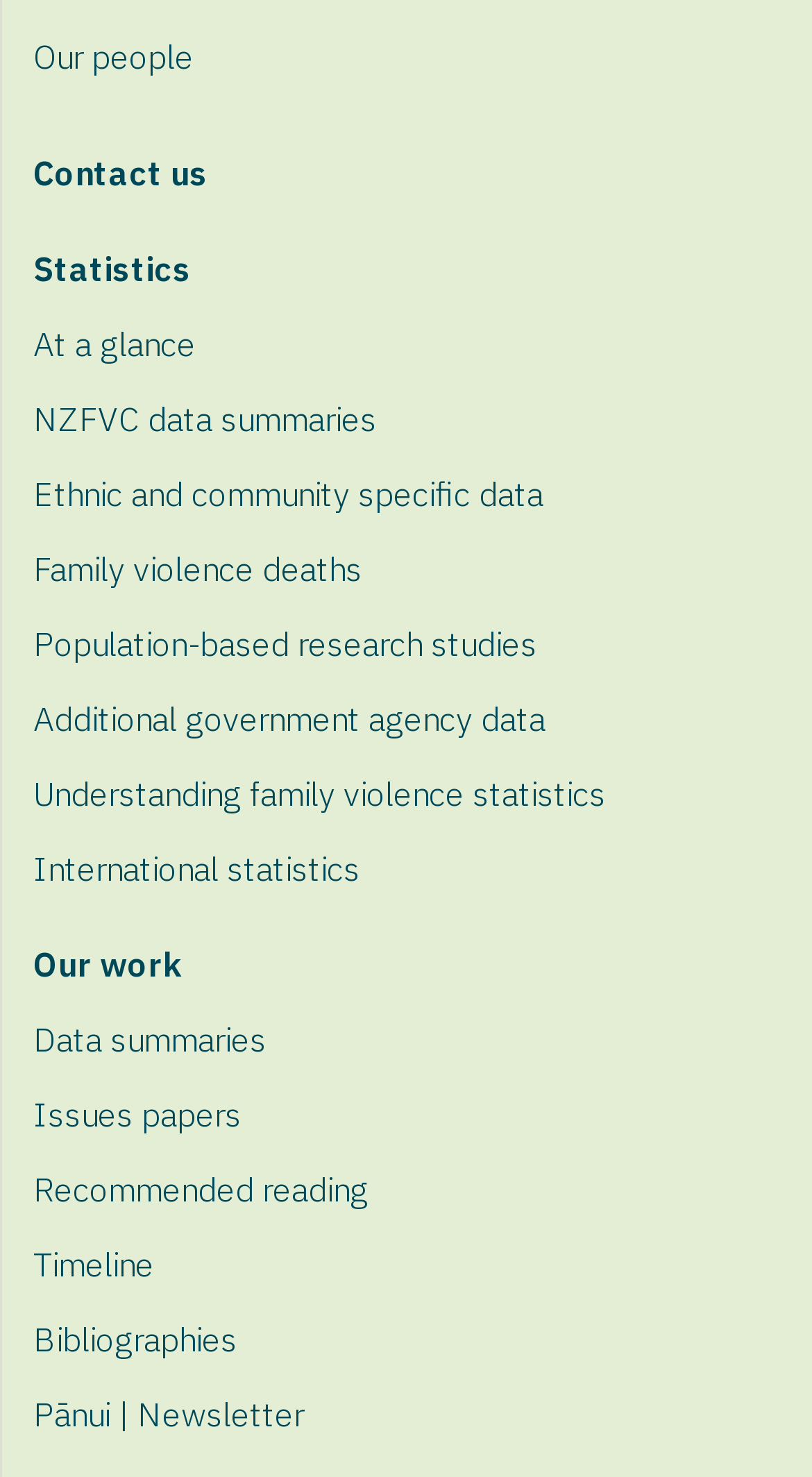Highlight the bounding box coordinates of the element that should be clicked to carry out the following instruction: "Read about the company's story". The coordinates must be given as four float numbers ranging from 0 to 1, i.e., [left, top, right, bottom].

None